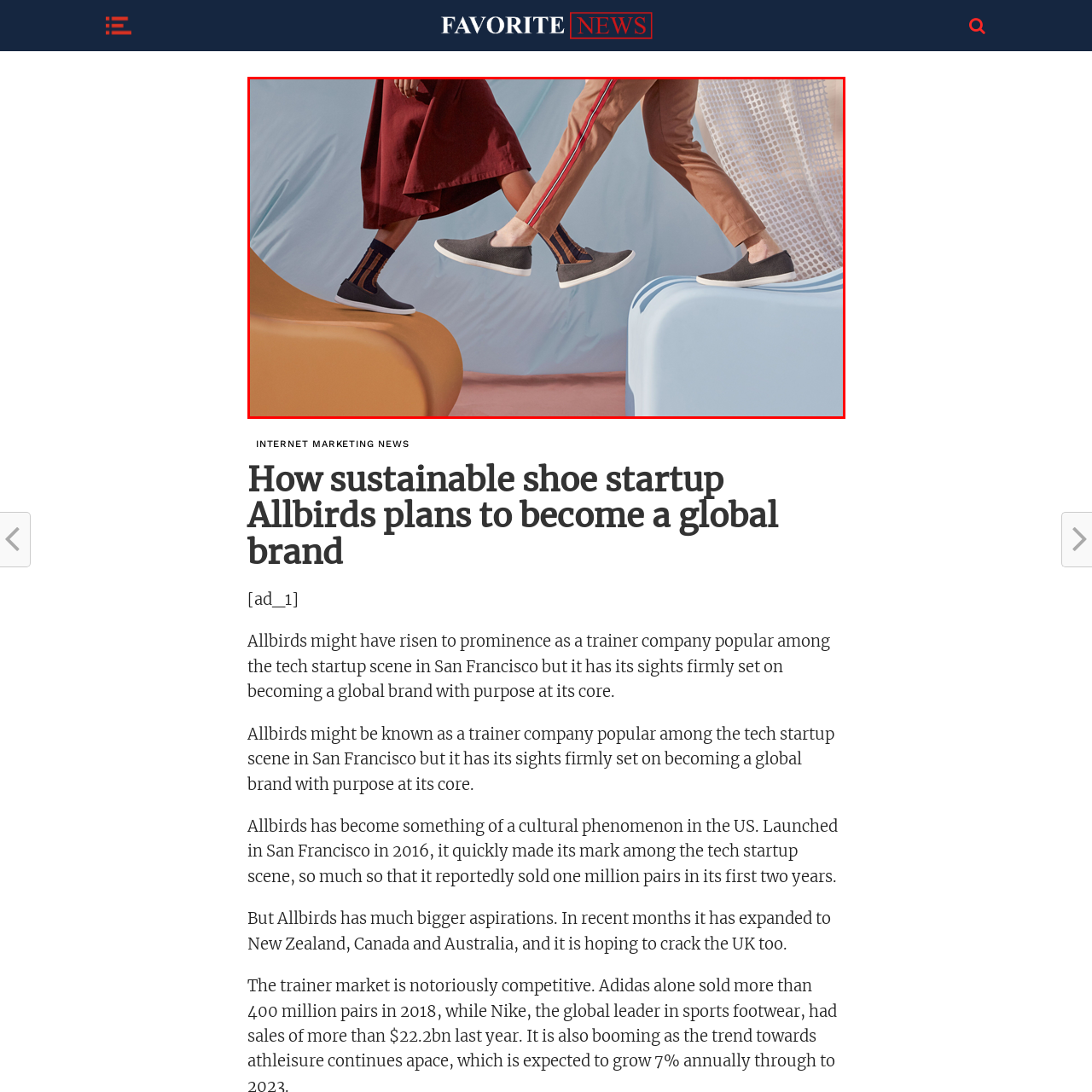Consider the image within the red frame and reply with a brief answer: What is the brand's commitment?

Sustainable fashion